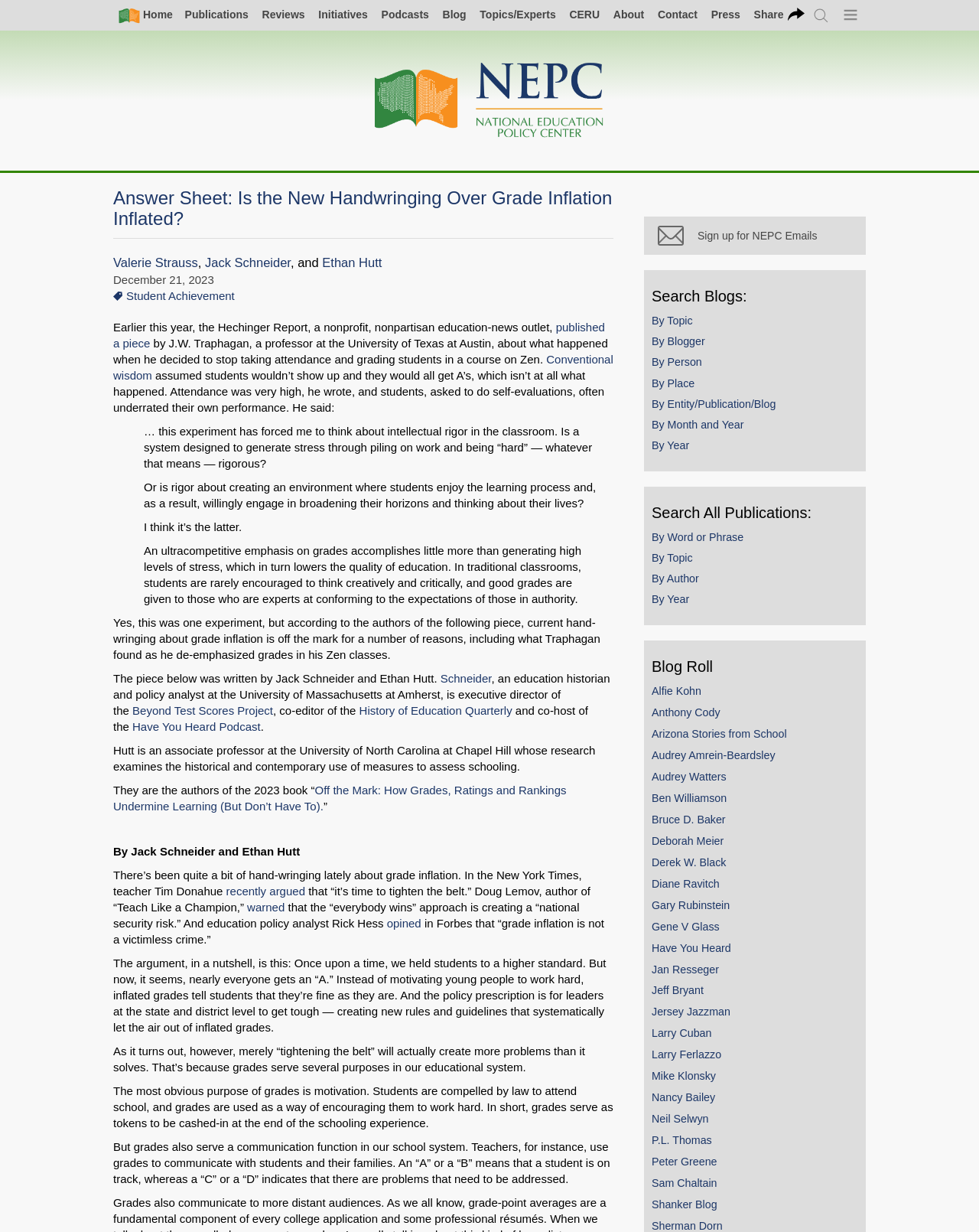Based on the image, please respond to the question with as much detail as possible:
What is the name of the podcast co-hosted by Jack Schneider?

I found the answer by reading the text that mentions Jack Schneider as the co-host of the Have You Heard Podcast.